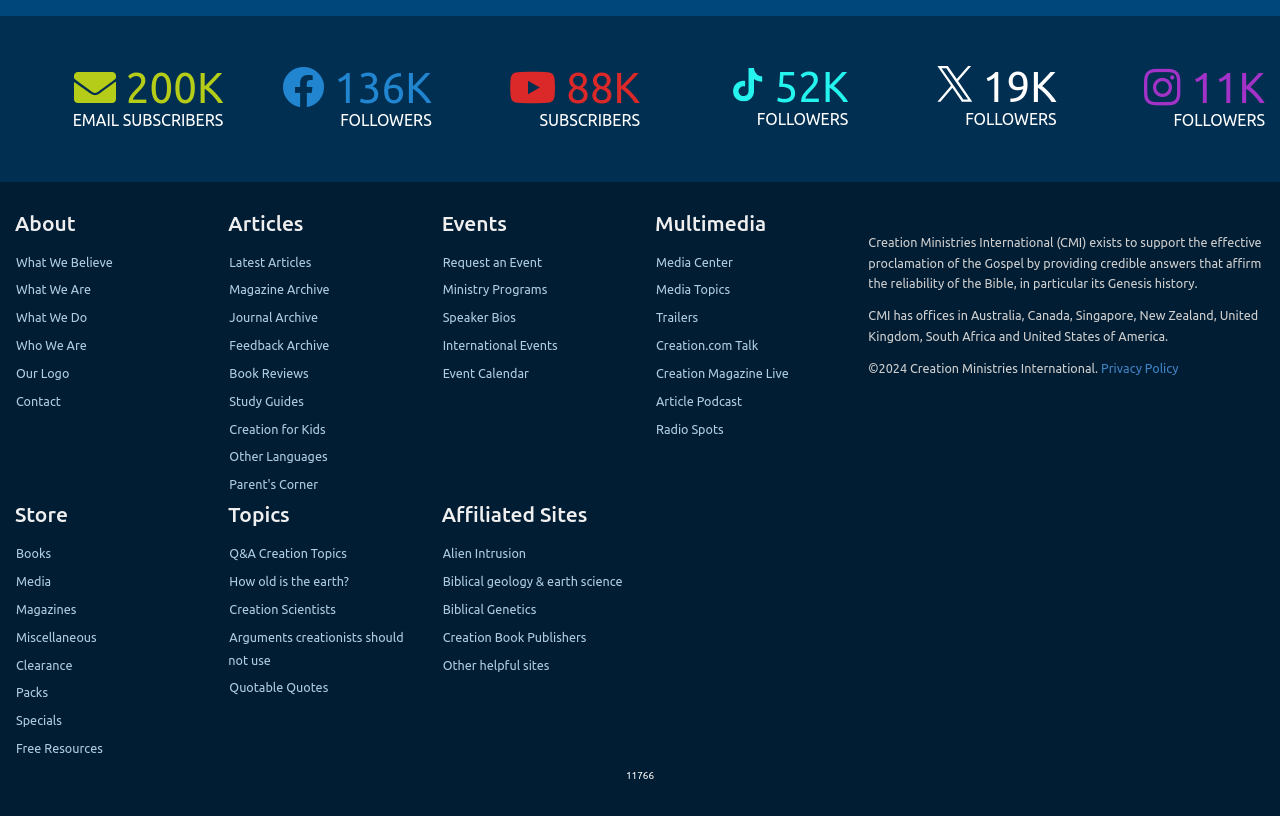Please identify the bounding box coordinates of the element's region that I should click in order to complete the following instruction: "Click on 'uf0e0 200K EMAIL SUBSCRIBERS'". The bounding box coordinates consist of four float numbers between 0 and 1, i.e., [left, top, right, bottom].

[0.012, 0.081, 0.174, 0.161]